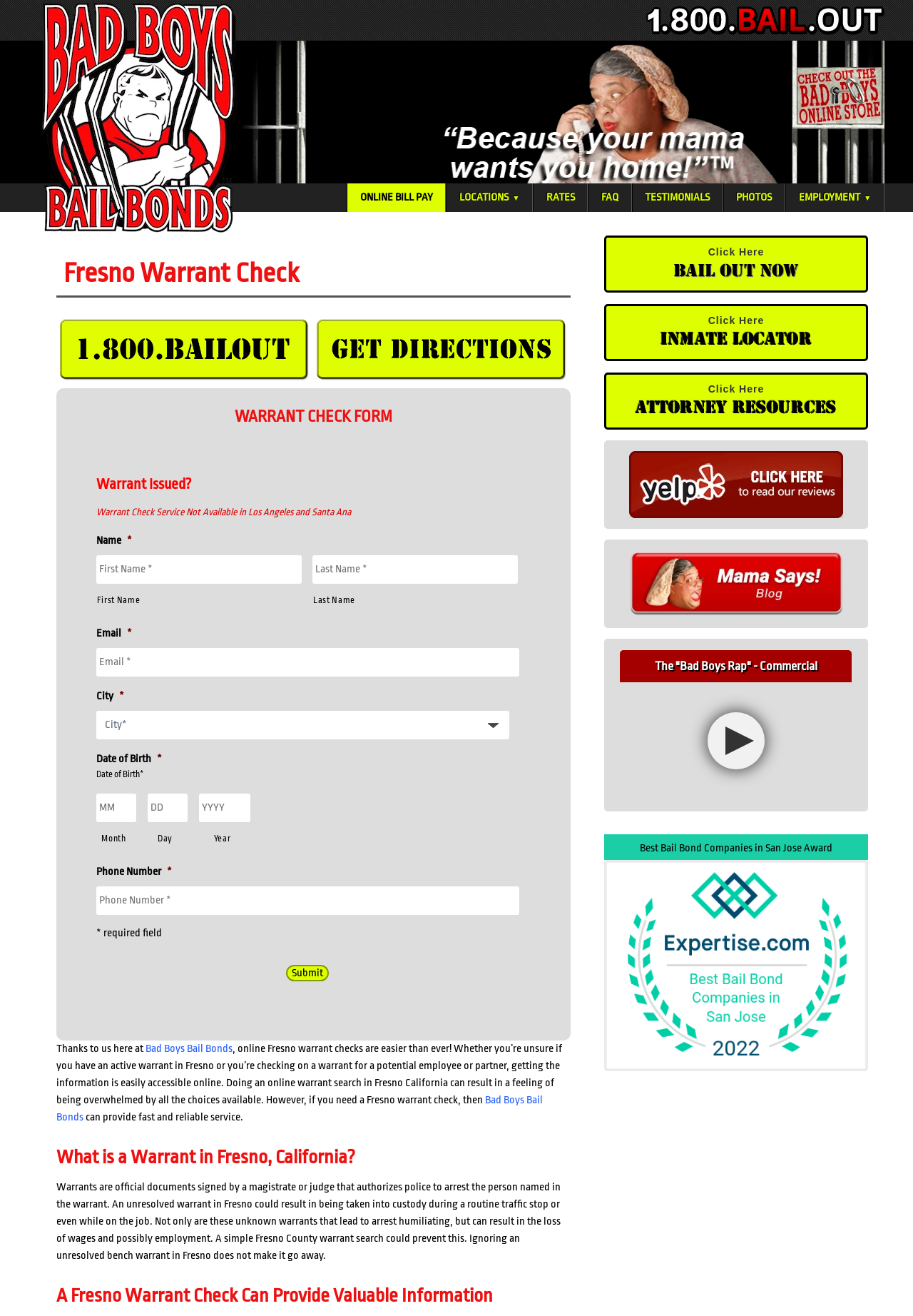What can happen if you ignore an unresolved warrant in Fresno?
Using the image as a reference, answer the question in detail.

According to the webpage, ignoring an unresolved warrant in Fresno can result in being taken into custody during a routine traffic stop or even while on the job, leading to the loss of wages and possibly employment. This information is provided in the section 'What is a Warrant in Fresno, California?' on the webpage.